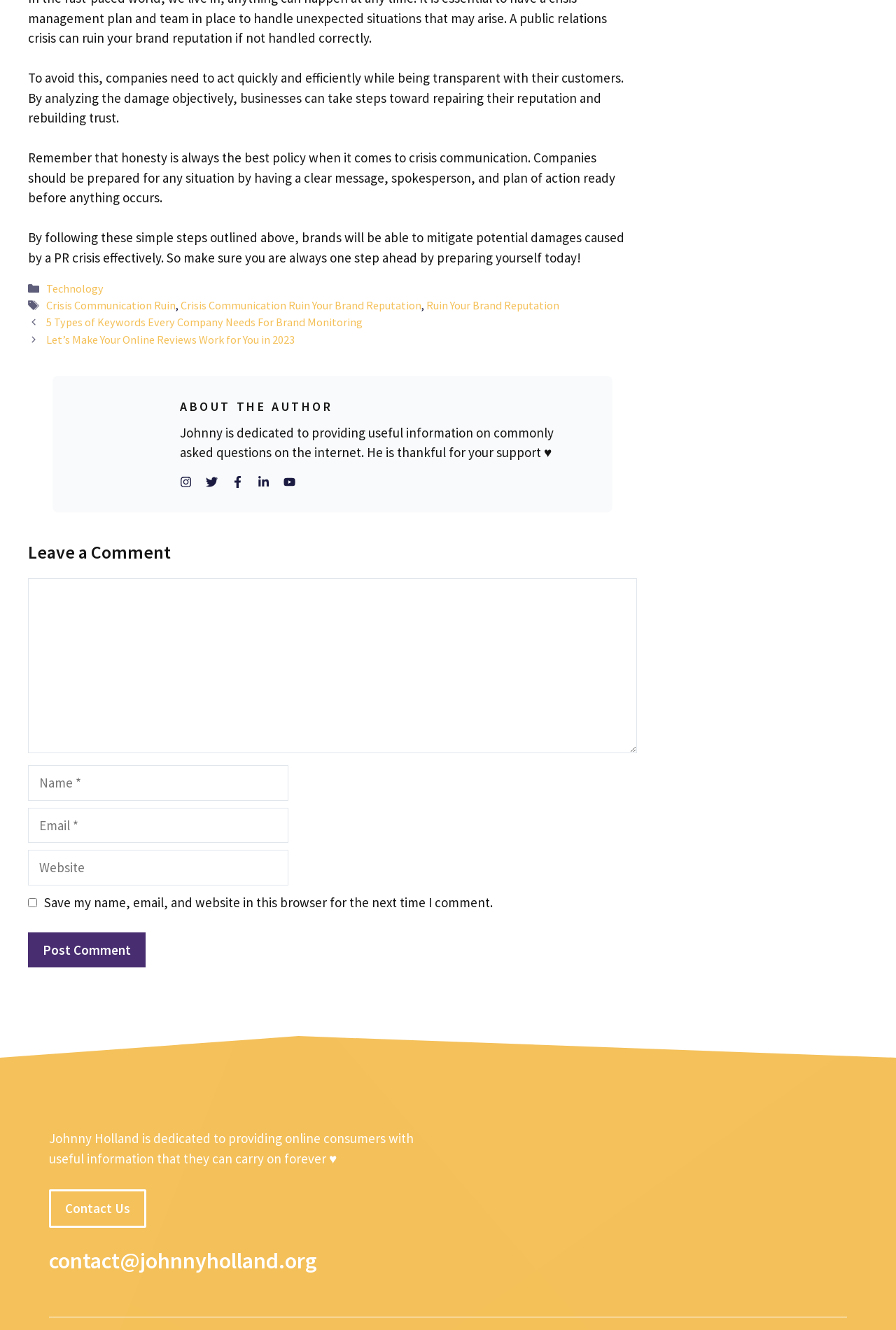Locate the UI element described by Contact Us in the provided webpage screenshot. Return the bounding box coordinates in the format (top-left x, top-left y, bottom-right x, bottom-right y), ensuring all values are between 0 and 1.

[0.055, 0.894, 0.163, 0.923]